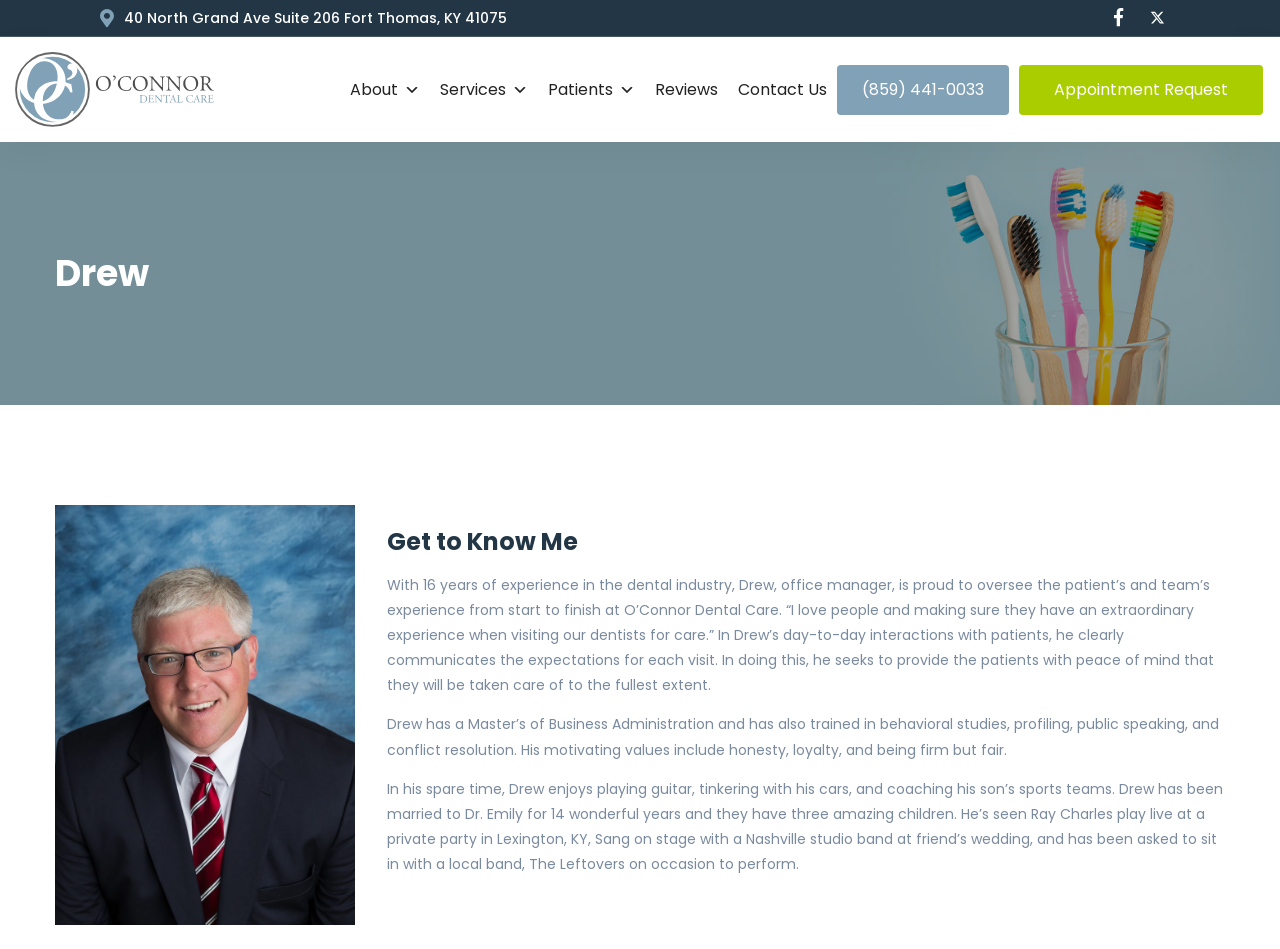From the element description (859) 441-0033, predict the bounding box coordinates of the UI element. The coordinates must be specified in the format (top-left x, top-left y, bottom-right x, bottom-right y) and should be within the 0 to 1 range.

[0.673, 0.073, 0.769, 0.115]